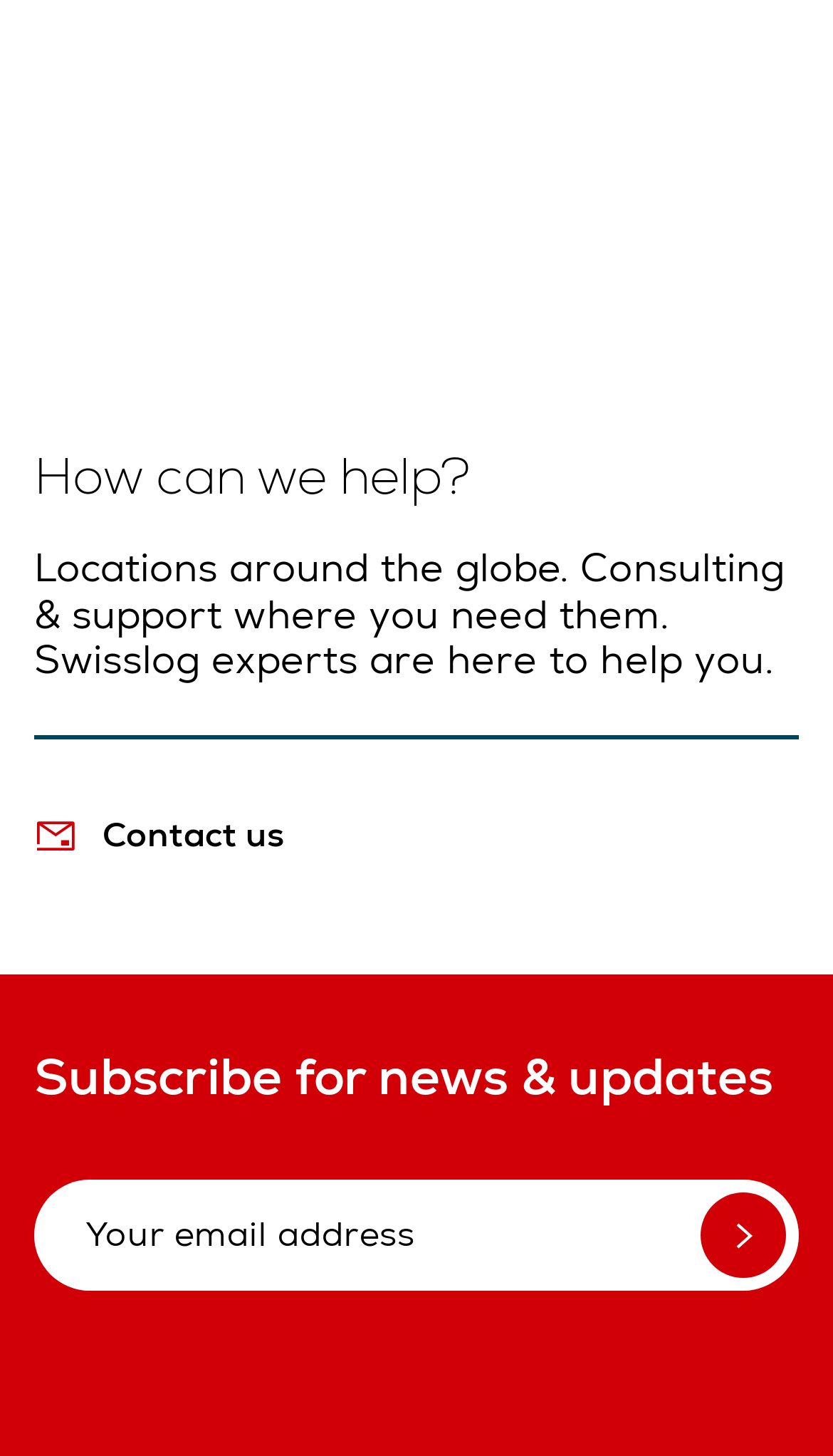Use a single word or phrase to answer the question: 
What is the call-to-action on the webpage?

Contact us